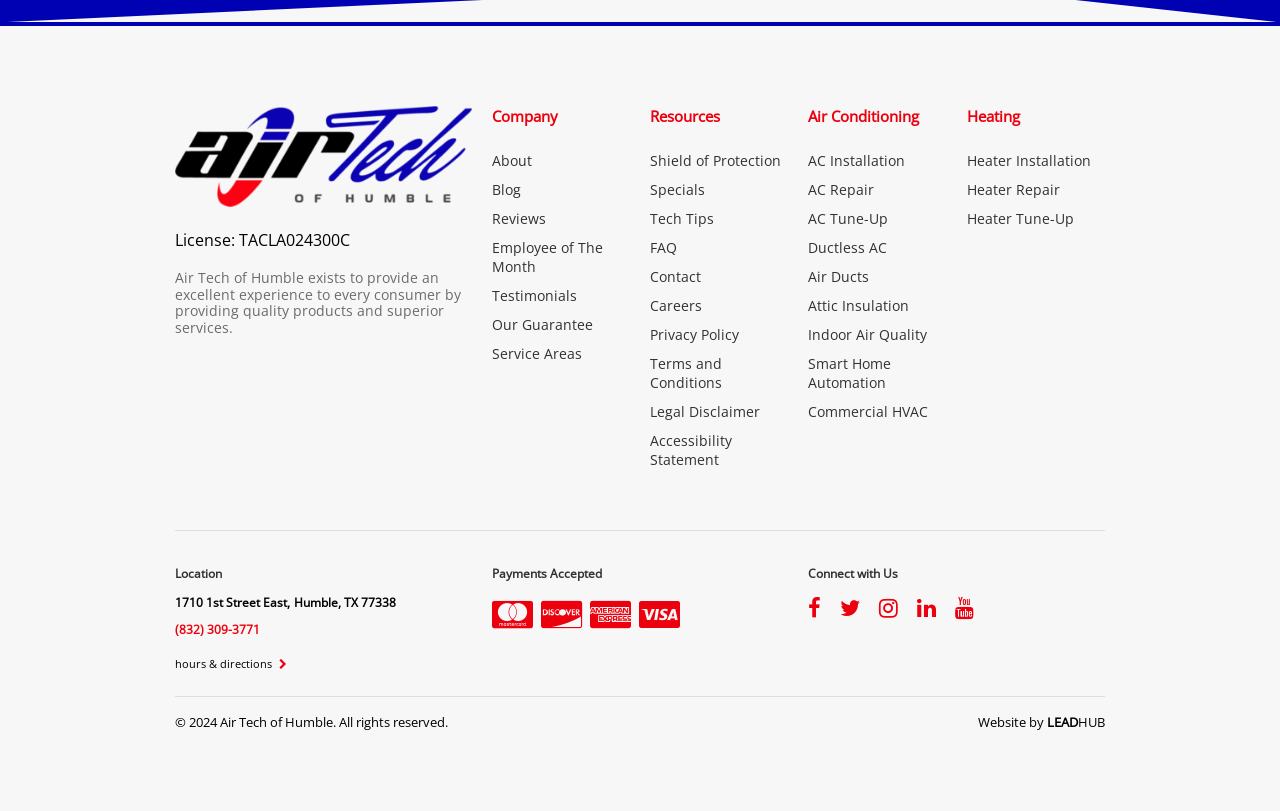Please find the bounding box coordinates for the clickable element needed to perform this instruction: "click the logo".

None